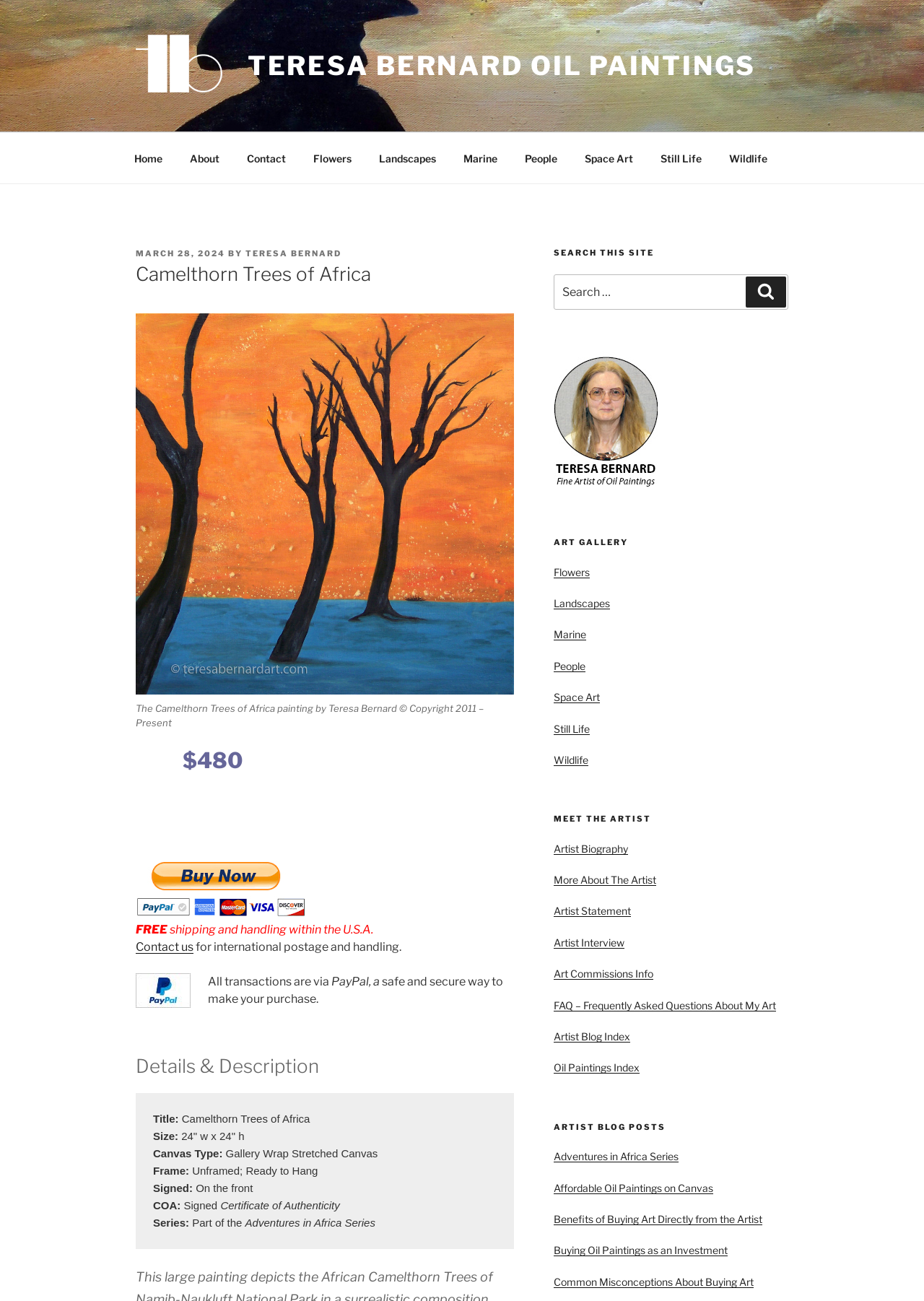Provide the bounding box coordinates, formatted as (top-left x, top-left y, bottom-right x, bottom-right y), with all values being floating point numbers between 0 and 1. Identify the bounding box of the UI element that matches the description: parent_node: TERESA BERNARD OIL PAINTINGS

[0.147, 0.027, 0.265, 0.075]